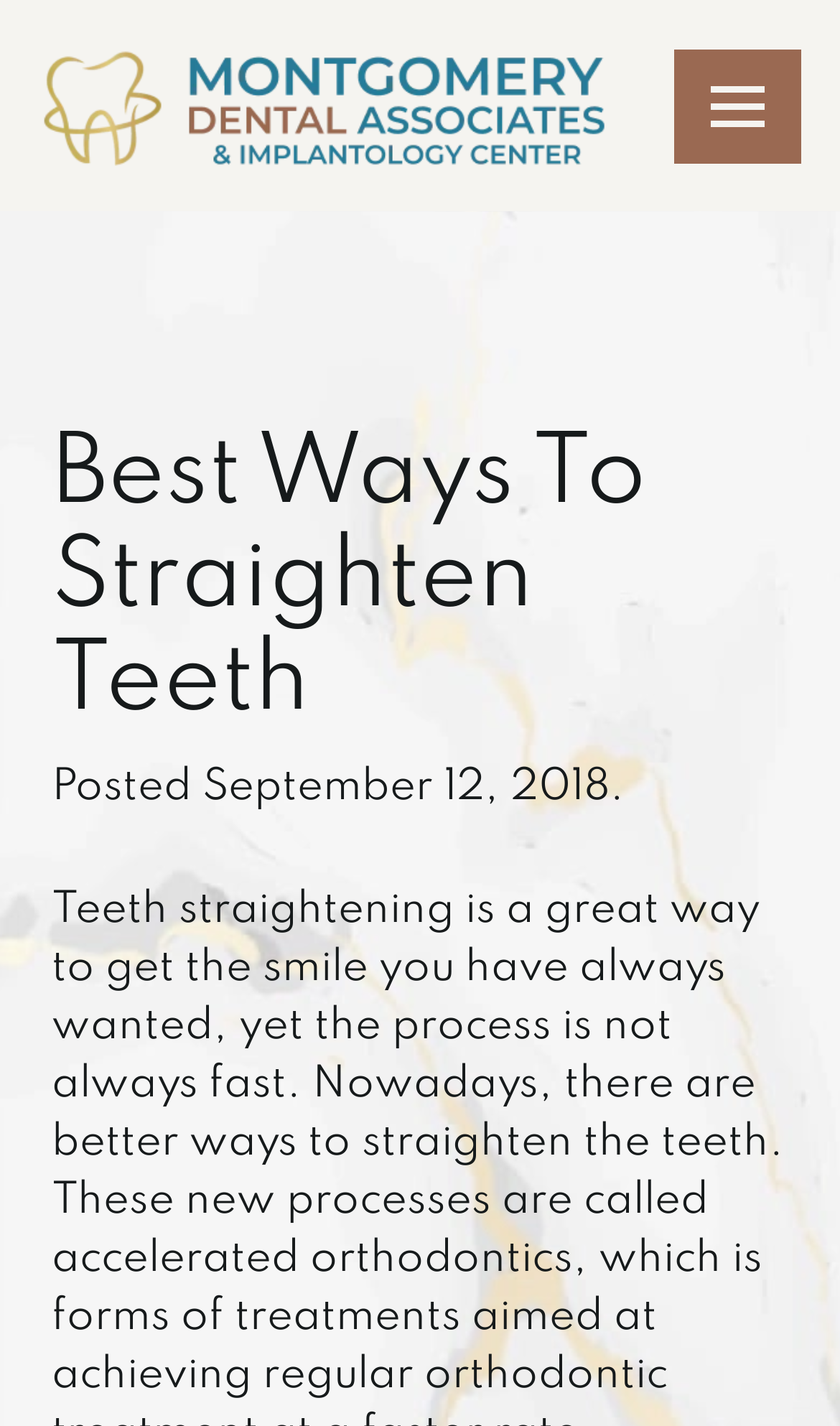Identify the bounding box coordinates for the UI element described as follows: "Elegant Themes". Ensure the coordinates are four float numbers between 0 and 1, formatted as [left, top, right, bottom].

None